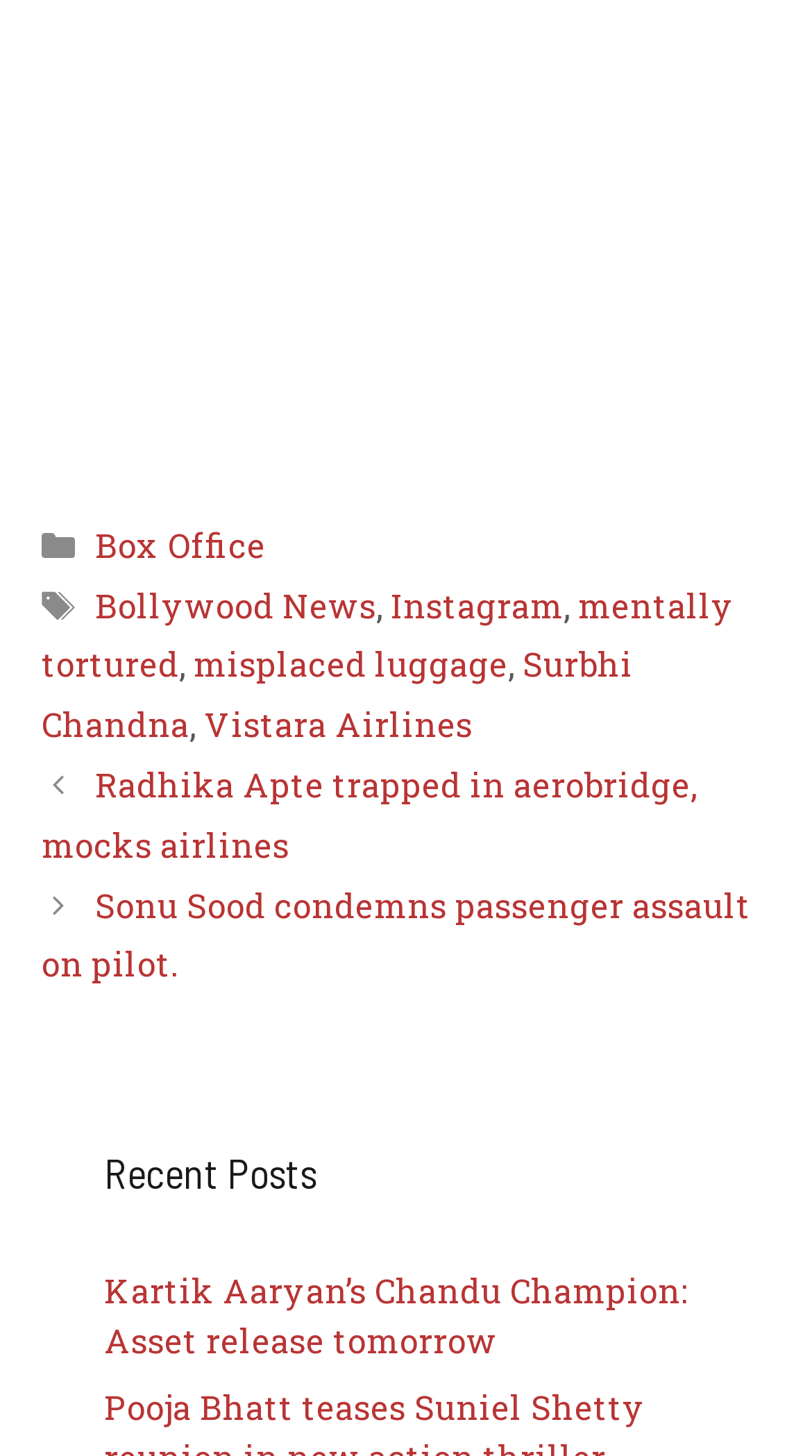Could you provide the bounding box coordinates for the portion of the screen to click to complete this instruction: "browse Artisan Cheese"?

None